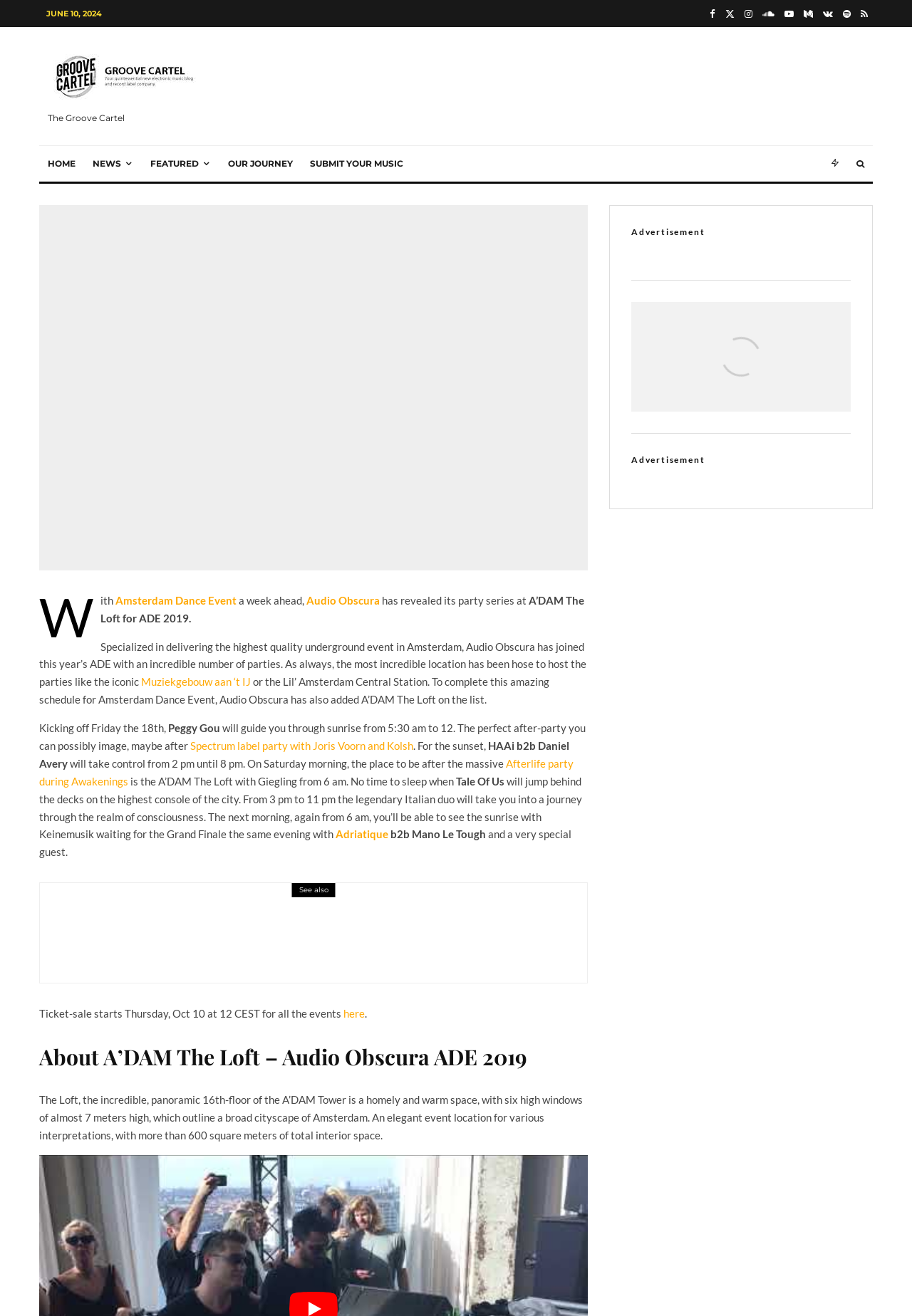Please respond to the question using a single word or phrase:
What is the date of the event mentioned in the webpage?

October 7, 2019